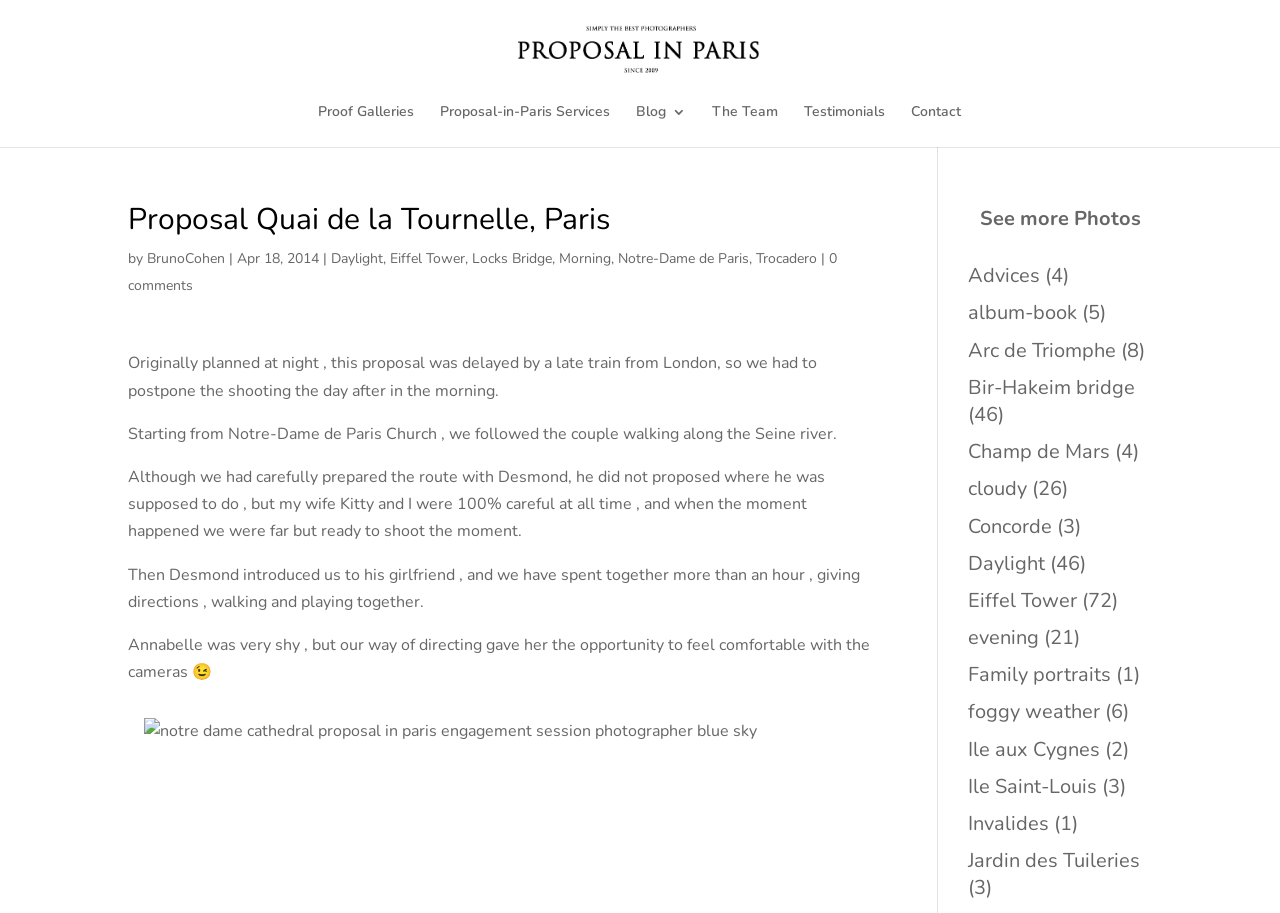Respond with a single word or phrase:
What was the original plan for the proposal?

At night